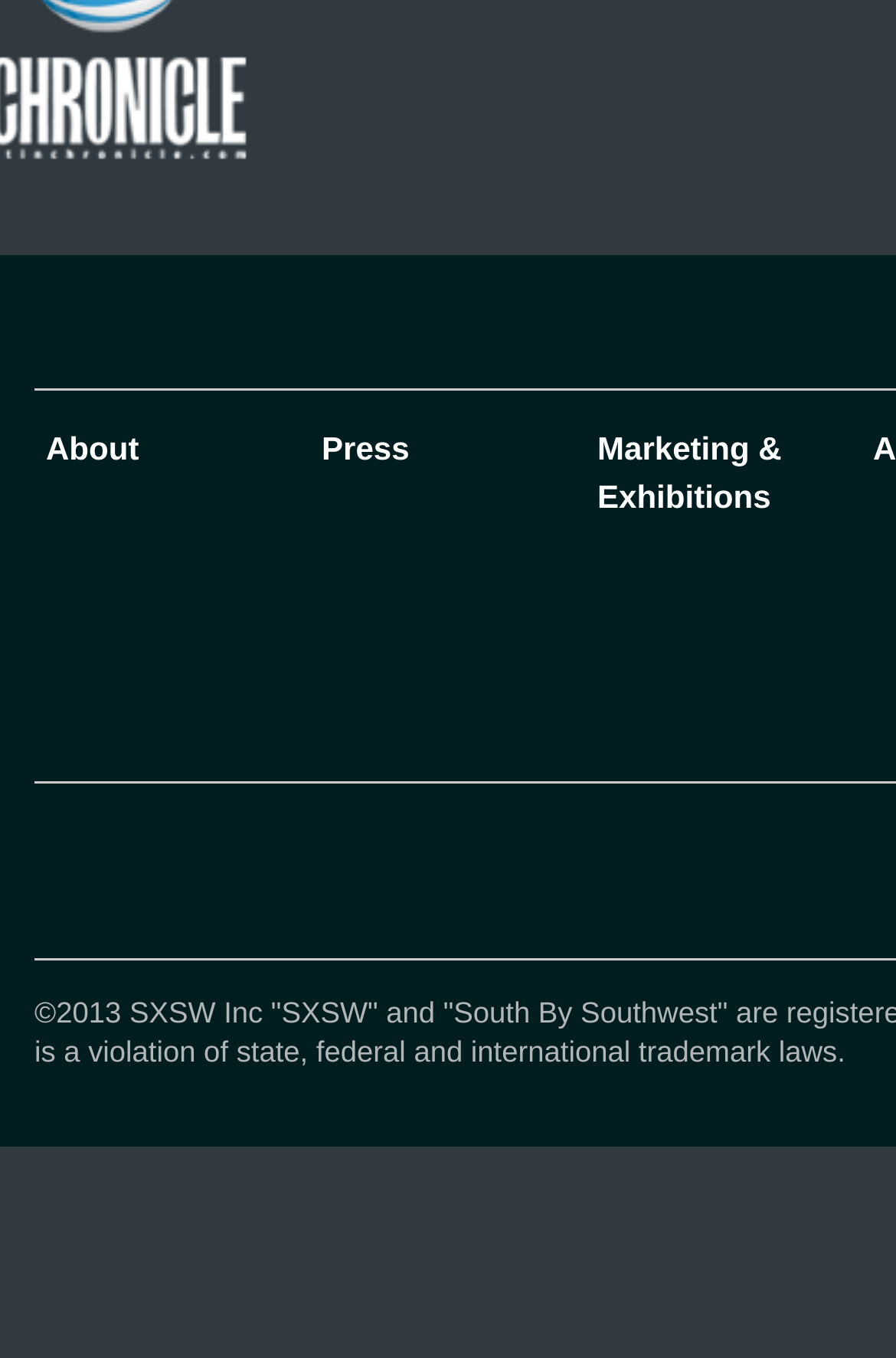Respond to the question below with a single word or phrase:
Is there a link to a convention center?

Yes